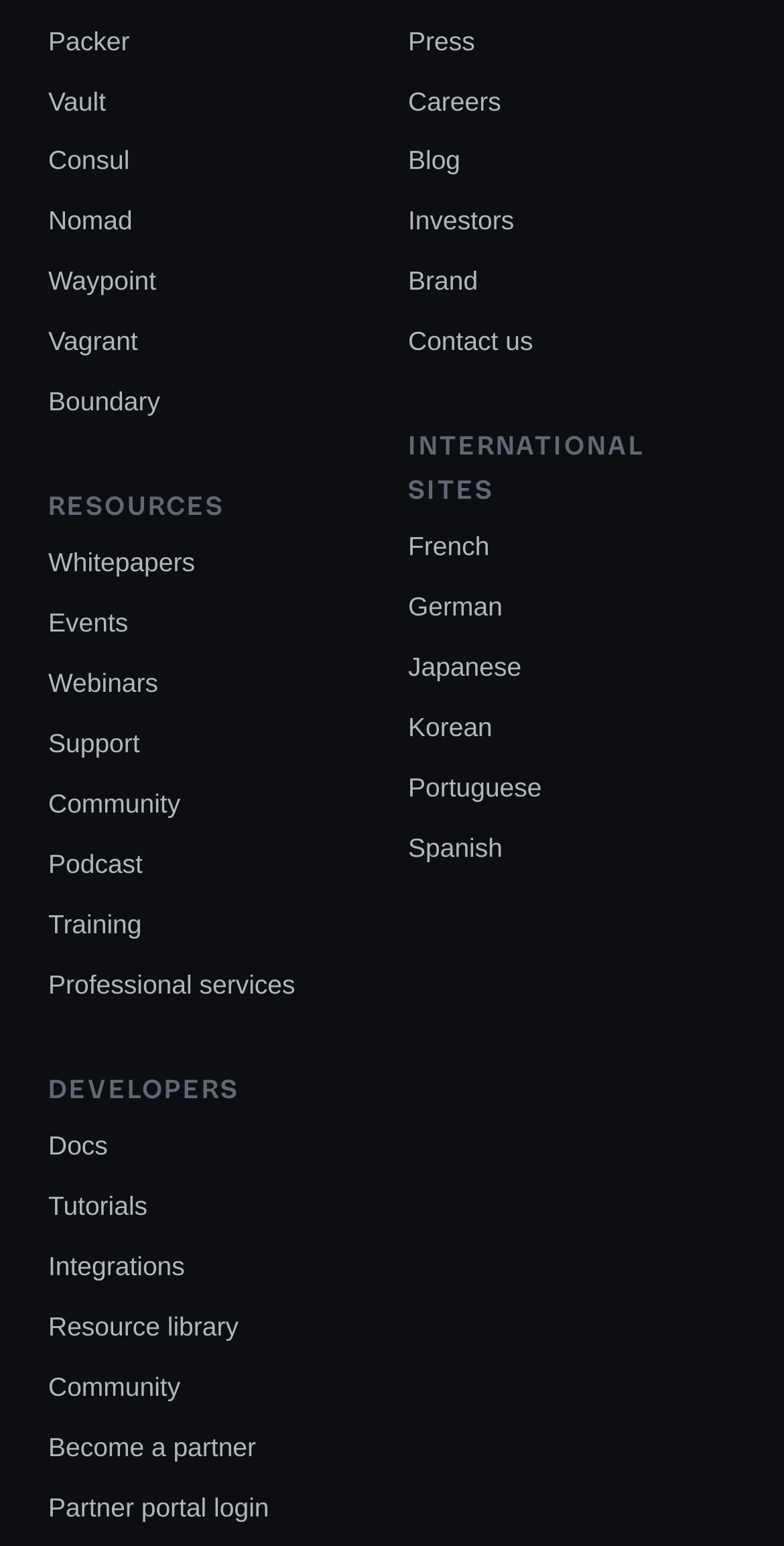Given the description "Become a partner", provide the bounding box coordinates of the corresponding UI element.

[0.062, 0.925, 0.327, 0.949]